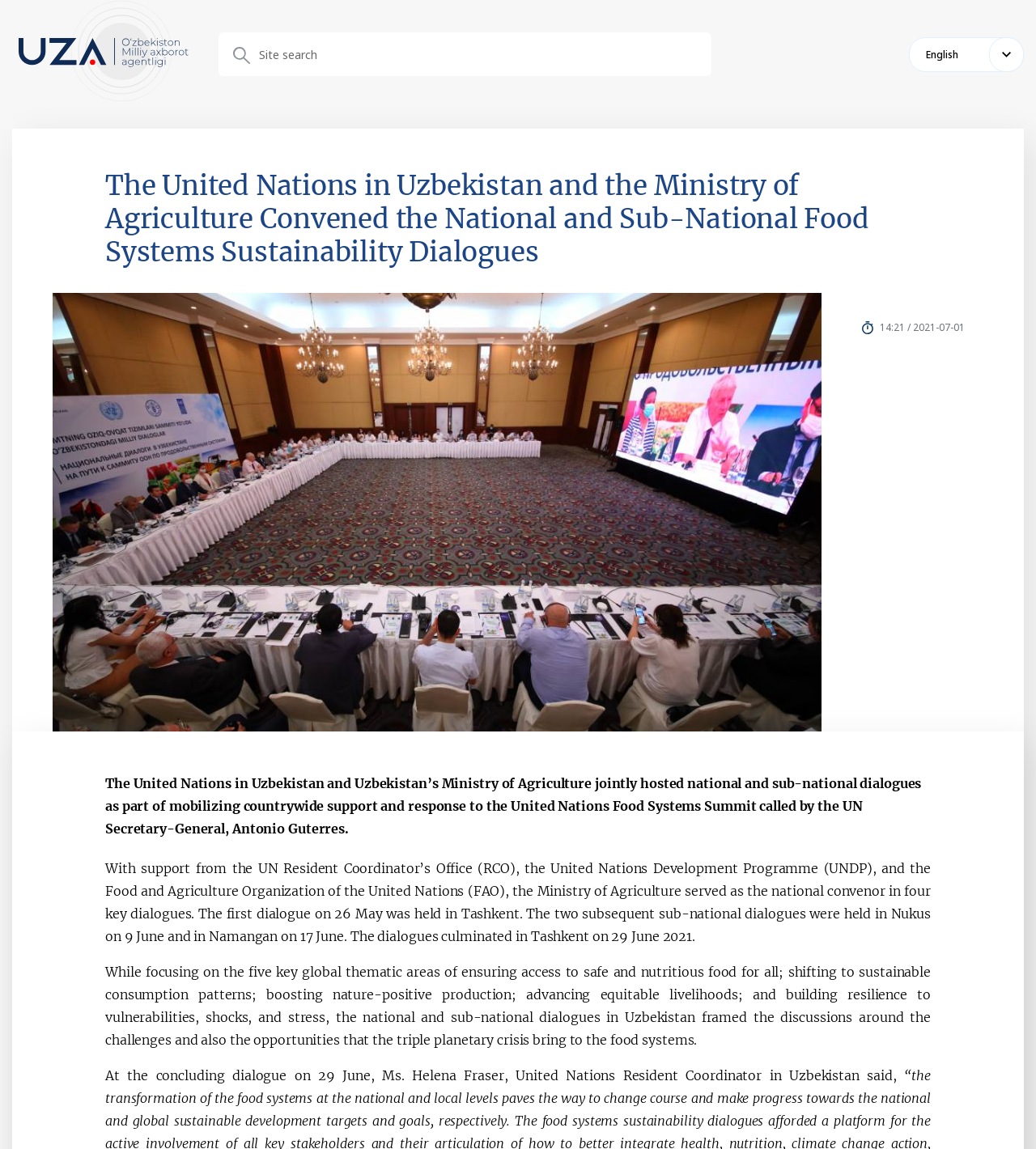Locate the bounding box coordinates of the UI element described by: "name="input" placeholder="Site search"". The bounding box coordinates should consist of four float numbers between 0 and 1, i.e., [left, top, right, bottom].

[0.211, 0.028, 0.687, 0.066]